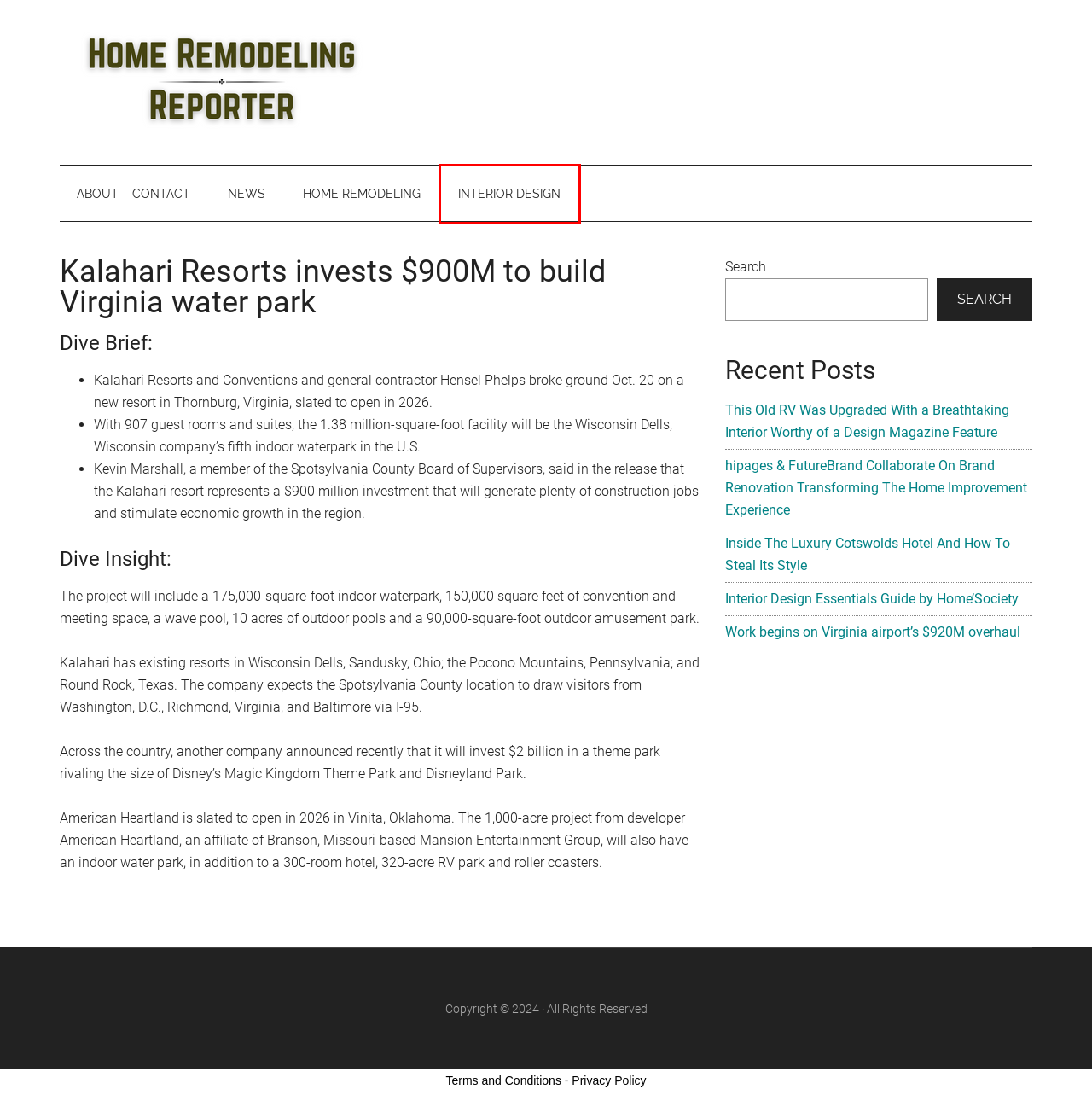Look at the screenshot of a webpage that includes a red bounding box around a UI element. Select the most appropriate webpage description that matches the page seen after clicking the highlighted element. Here are the candidates:
A. News
B. Home Remodeling
C. Interior Design Essentials Guide by Home’Society
D. Home Remodeling Reporter – Trending News & Insight about Home Remodeling
E. Inside The Luxury Cotswolds Hotel And How To Steal Its Style
F. Interior Design
G. Work begins on Virginia airport’s $920M overhaul
H. hipages & FutureBrand Collaborate On Brand Renovation Transforming The Home Improvement Experience

F